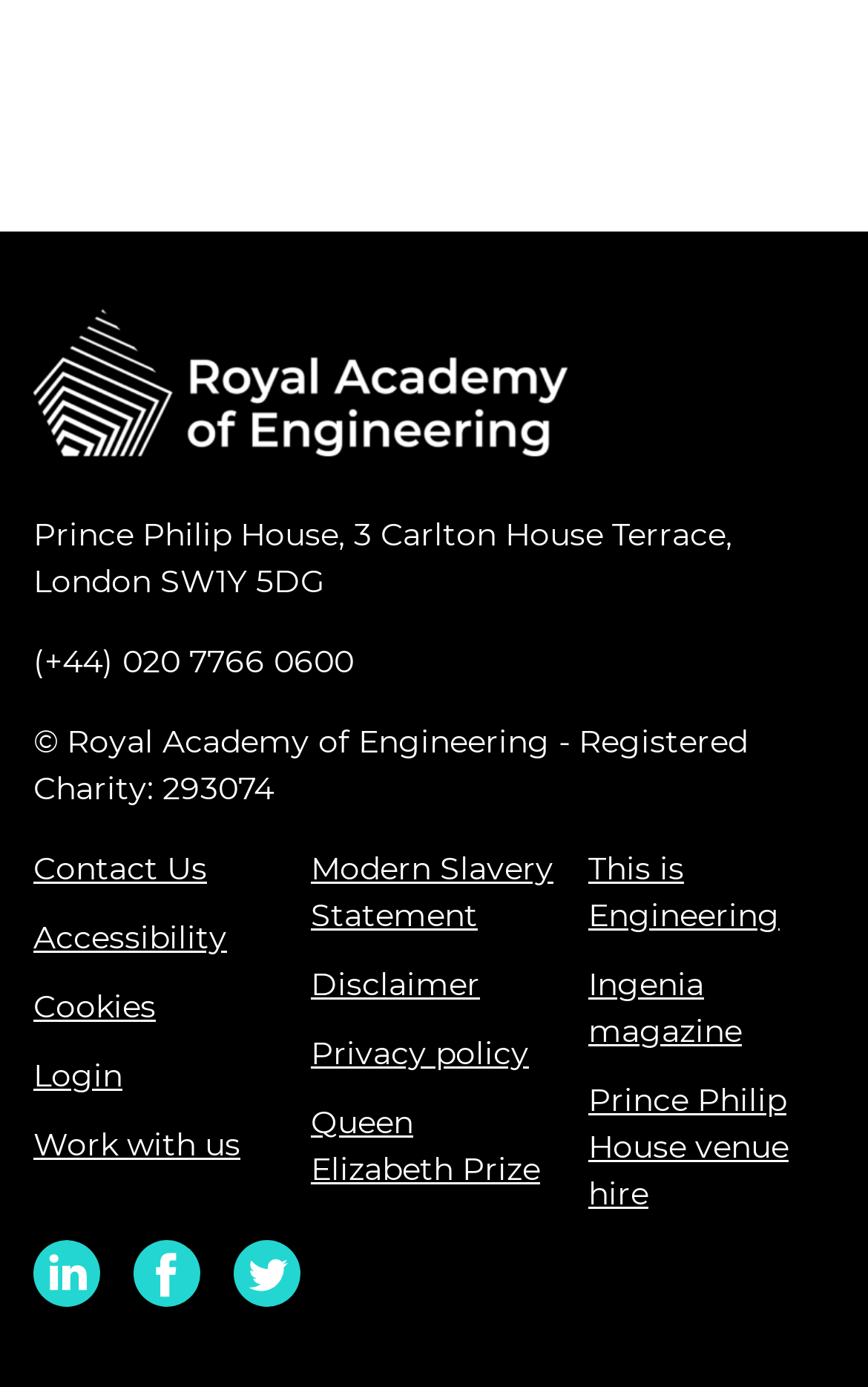Using the information shown in the image, answer the question with as much detail as possible: What is the name of the venue available for hire?

I found the name of the venue by looking at the link element with the text 'Prince Philip House venue hire' which is located at the bottom of the webpage.